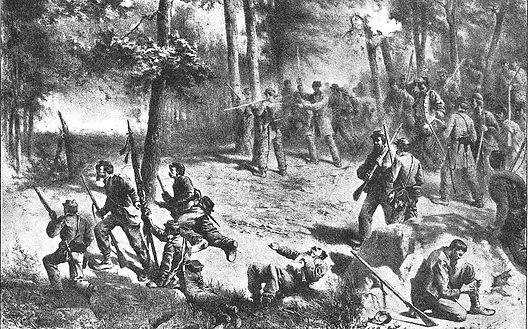Detail every aspect of the image in your description.

The image depicts a dramatic scene from a Civil War battle, showcasing soldiers engaged in combat in a wooded environment. Central figures are seen rushing into action, their expressions reflecting urgency and determination as they maneuver through the landscape. Some soldiers are crouched or kneeling, taking aim or preparing for the next move, while others appear to be pushing forward, rifles in hand. The backdrop of dense trees adds a sense of chaos and urgency to the atmosphere, emphasizing the intensity of the conflict. This illustration captures a pivotal moment in military history, evoking the courage and struggles faced by those involved in the 2nd Maryland Infantry during their engagements.